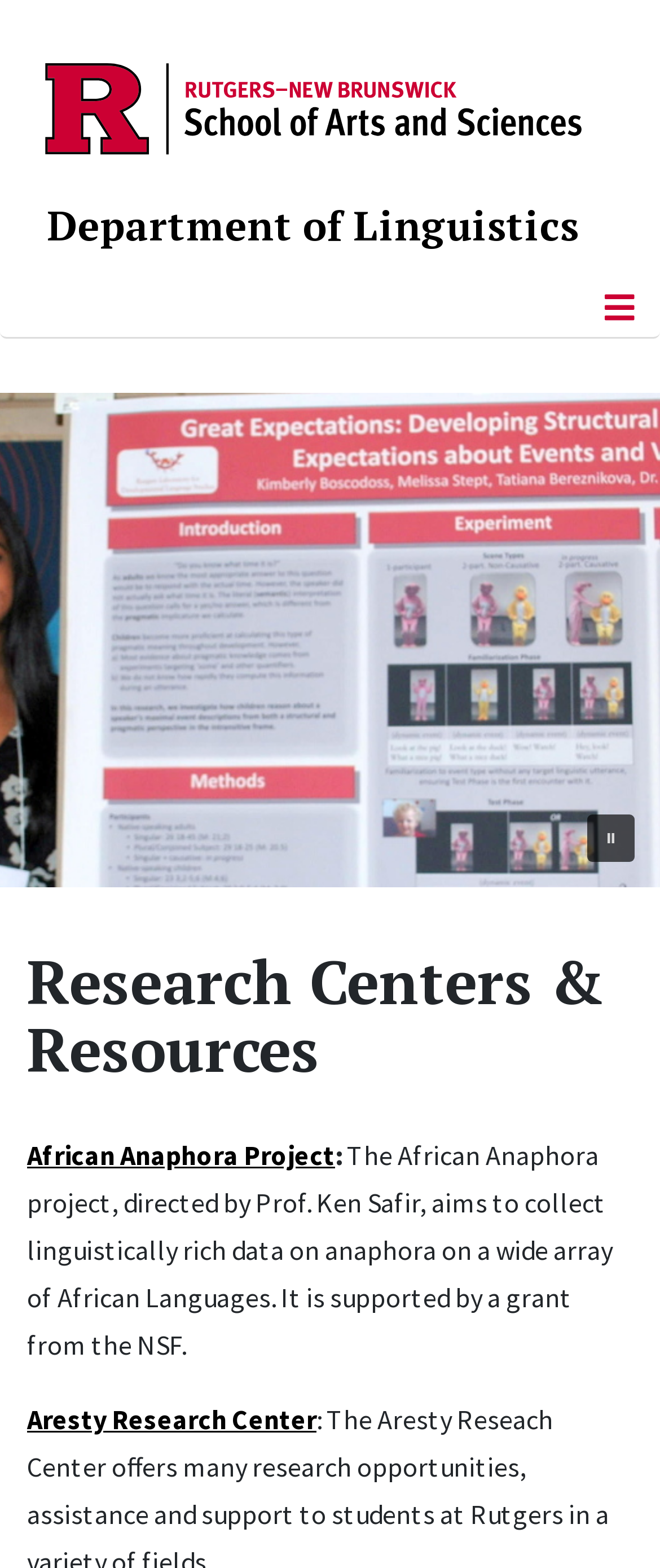Identify the title of the webpage and provide its text content.

Research Centers & Resources